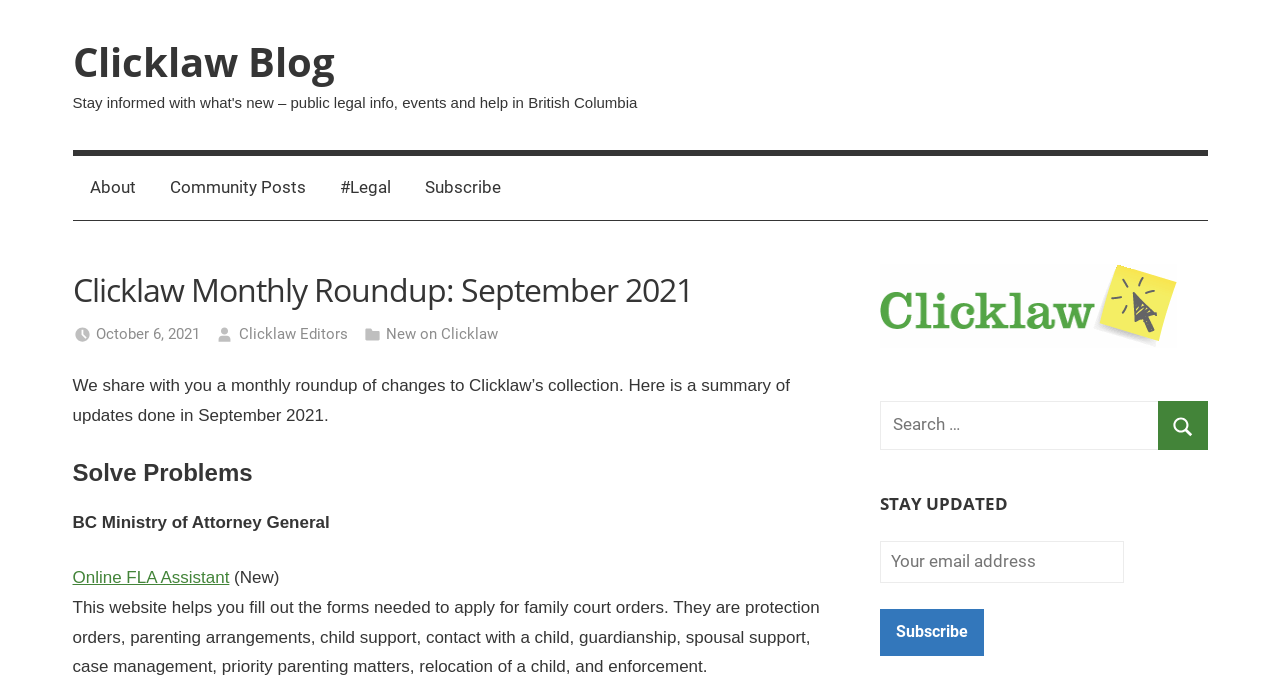Provide the bounding box coordinates of the UI element that matches the description: "Clicklaw Editors".

[0.186, 0.472, 0.271, 0.498]